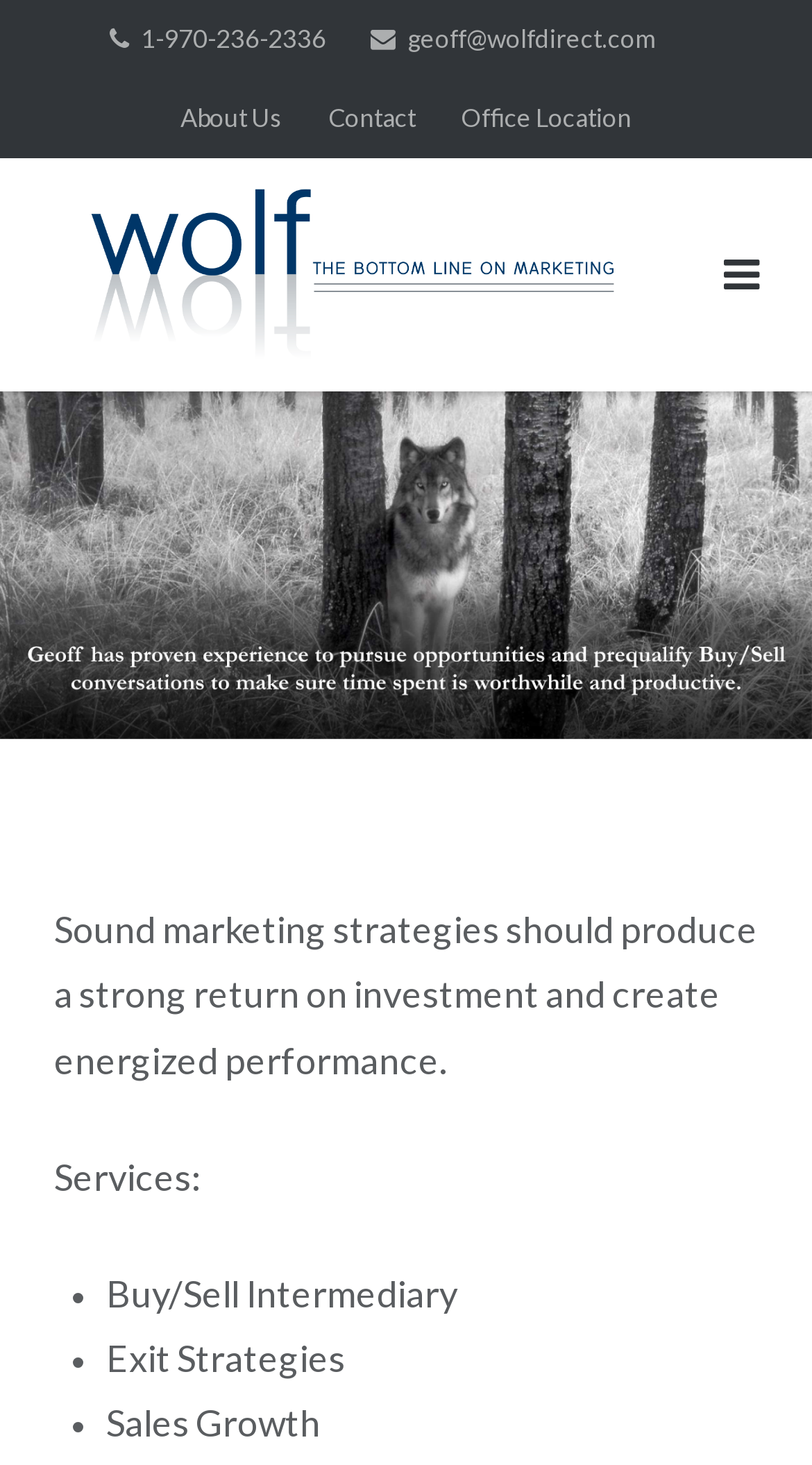Determine the bounding box coordinates for the HTML element mentioned in the following description: "aria-label="New Slider"". The coordinates should be a list of four floats ranging from 0 to 1, represented as [left, top, right, bottom].

[0.0, 0.267, 1.0, 0.505]